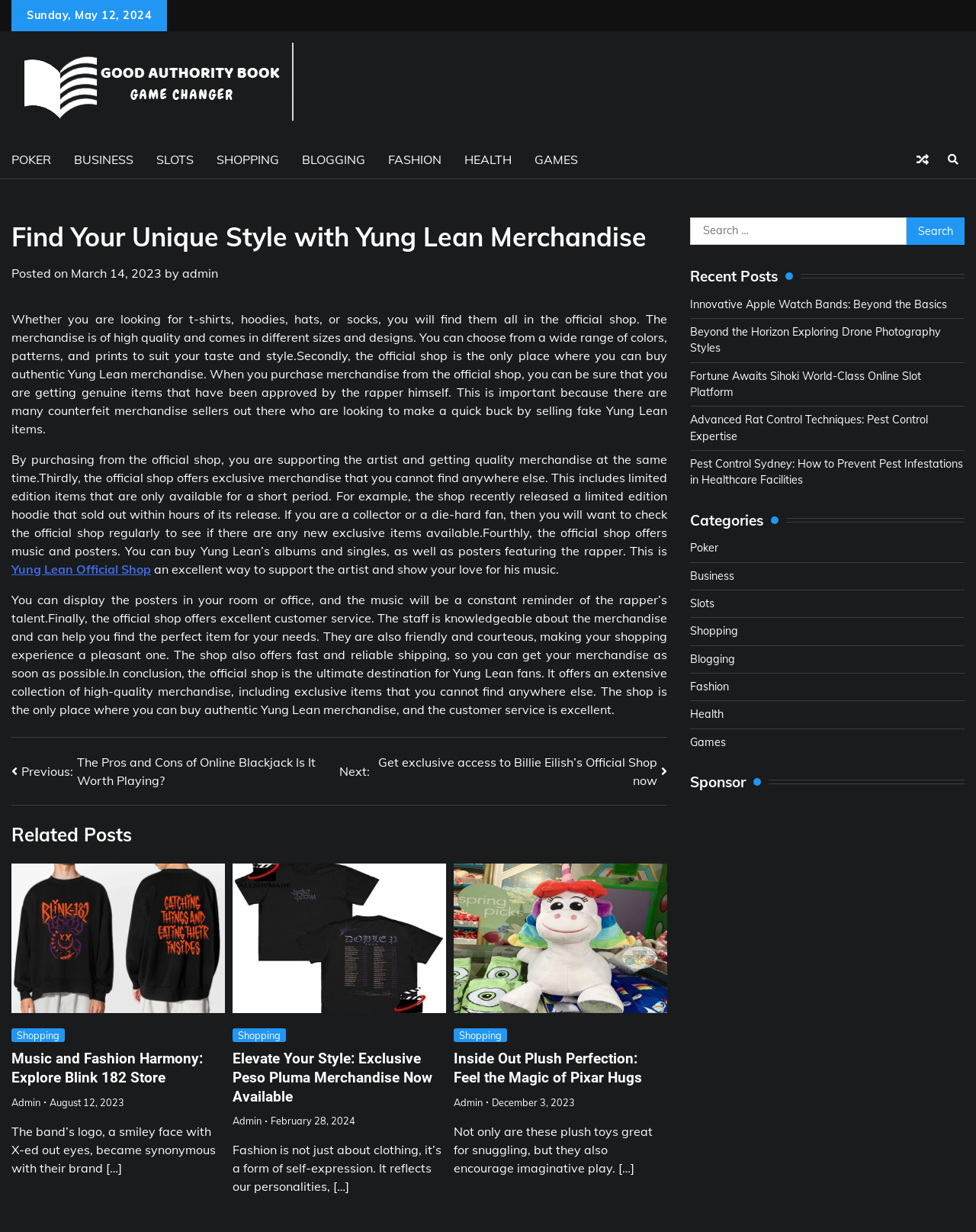Please identify the bounding box coordinates of the clickable region that I should interact with to perform the following instruction: "Check the recent post about Innovative Apple Watch Bands". The coordinates should be expressed as four float numbers between 0 and 1, i.e., [left, top, right, bottom].

[0.707, 0.241, 0.97, 0.252]